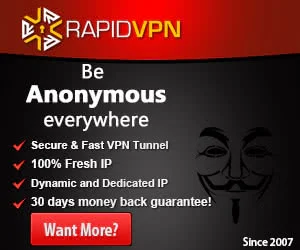Describe all the important aspects and features visible in the image.

The image features an advertisement for RapidVPN, prominently displaying the tagline "Be Anonymous everywhere." The design emphasizes the service's key benefits, including a "Secure & Fast VPN Tunnel," "100% Fresh IP," and options for both "Dynamic and Dedicated IP." Additionally, it highlights the enticing offer of a "30 days money back guarantee!" The visual background, characterized by a dark theme accented with red and gold elements, enhances the message's urgency and appeal. At the bottom, the call-to-action button reads "Want More?" and the year "Since 2007" is noted, indicating the establishment's longevity in the VPN industry.